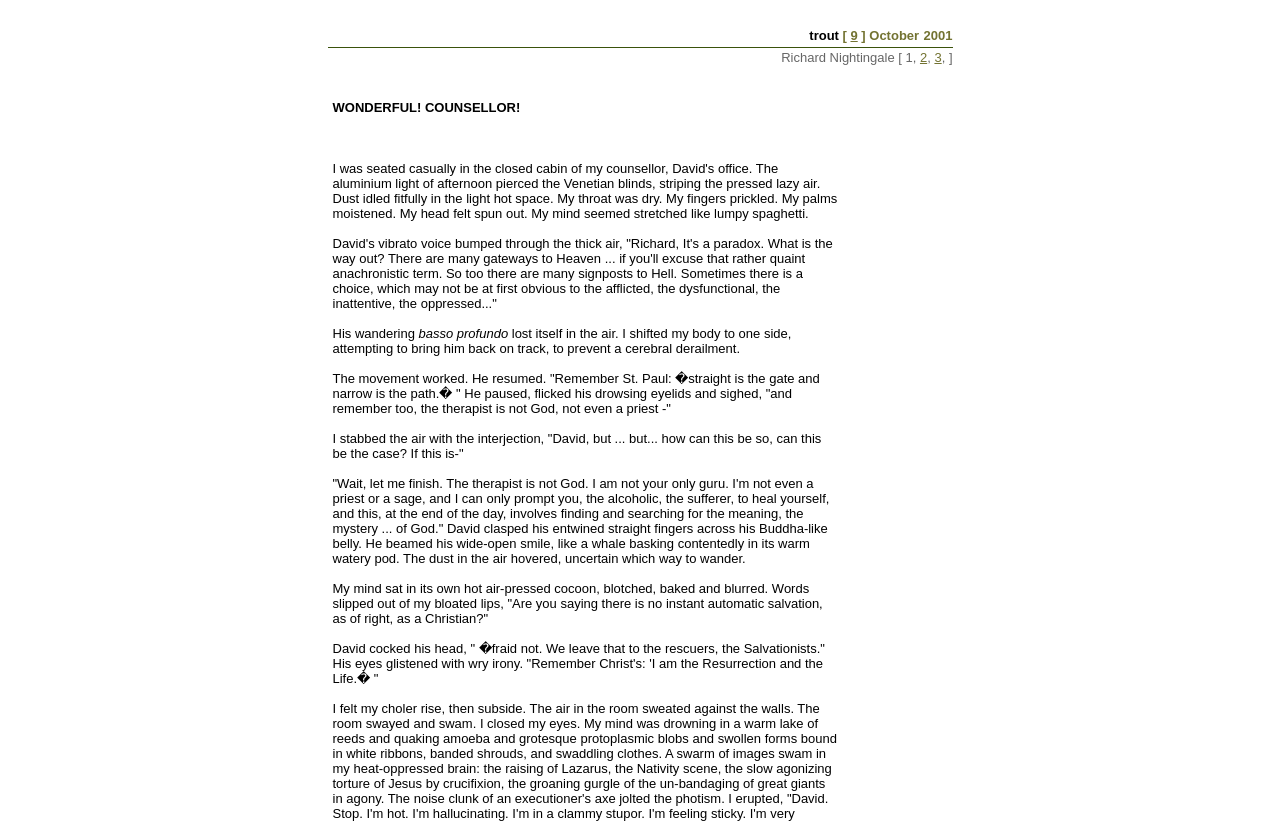Who is the speaker in the dialogue?
Utilize the information in the image to give a detailed answer to the question.

The speaker in the dialogue can be found in the StaticText elements, which contain the dialogue. The speaker is referred to as 'David' in the dialogue.